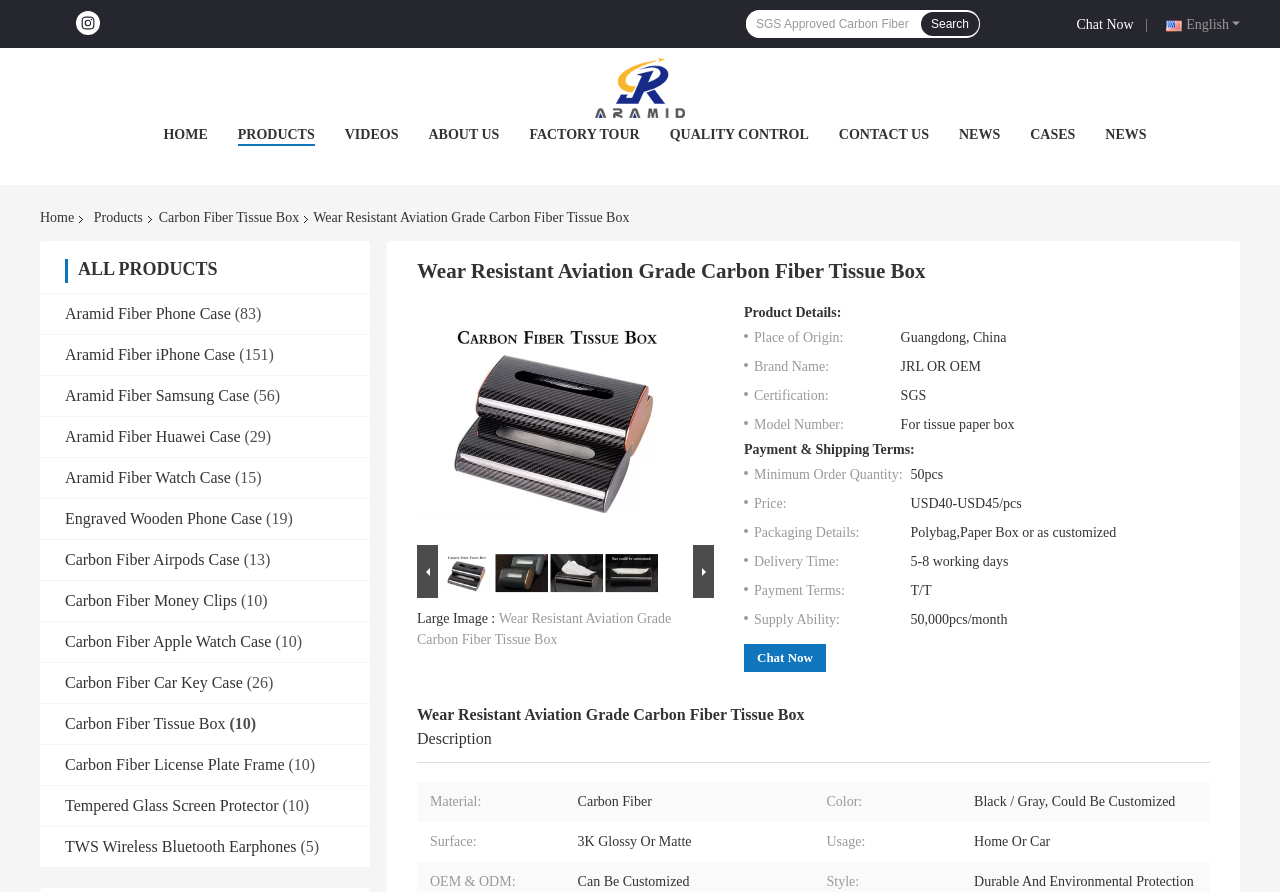Predict the bounding box of the UI element that fits this description: "Factory Tour".

[0.414, 0.142, 0.5, 0.159]